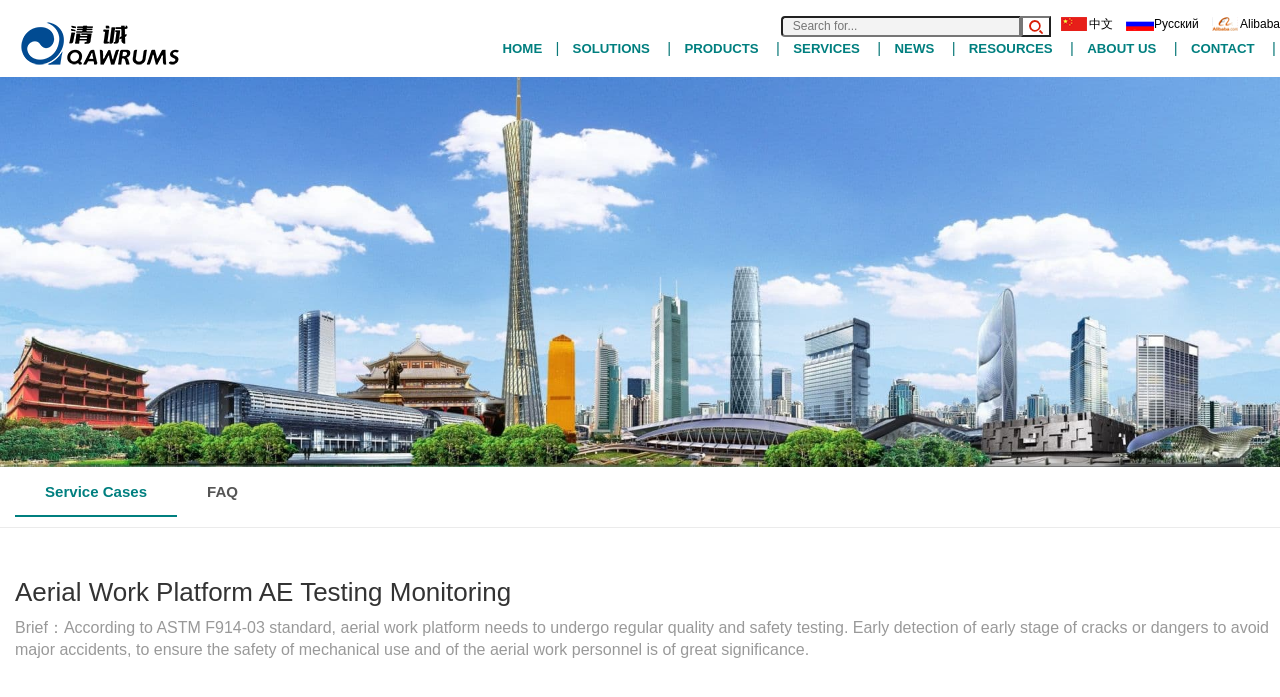What is the purpose of the 'Submit' button?
Please give a detailed and thorough answer to the question, covering all relevant points.

The 'Submit' button is located next to the textbox with the placeholder 'Search for...'. Therefore, it can be inferred that the purpose of the 'Submit' button is to submit a search query.